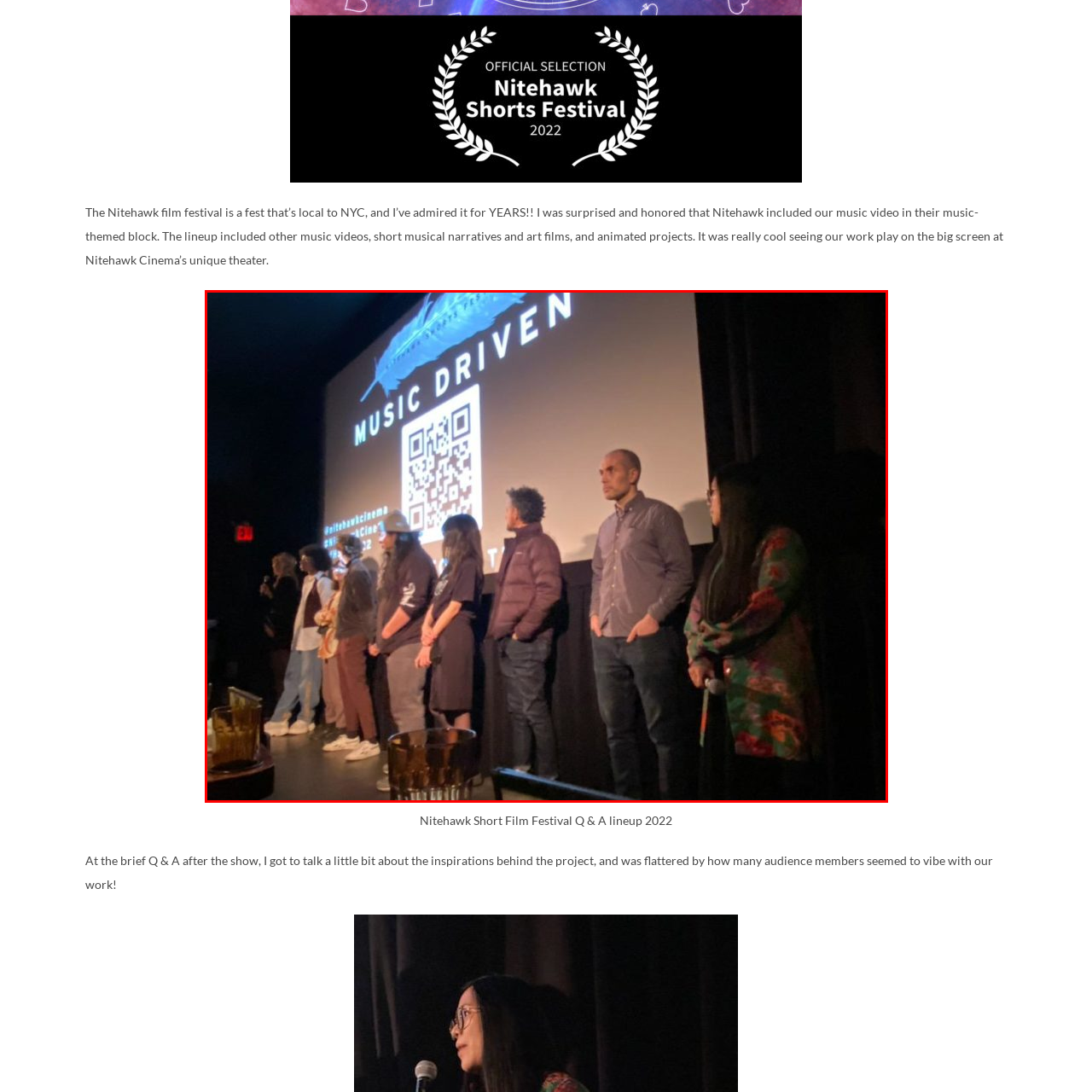What is the ambiance of the setting?
Review the image area surrounded by the red bounding box and give a detailed answer to the question.

The caption describes the setting as intimate, with a dark theater ambiance highlighted by soft lighting, creating a warm atmosphere conducive to audience engagement.